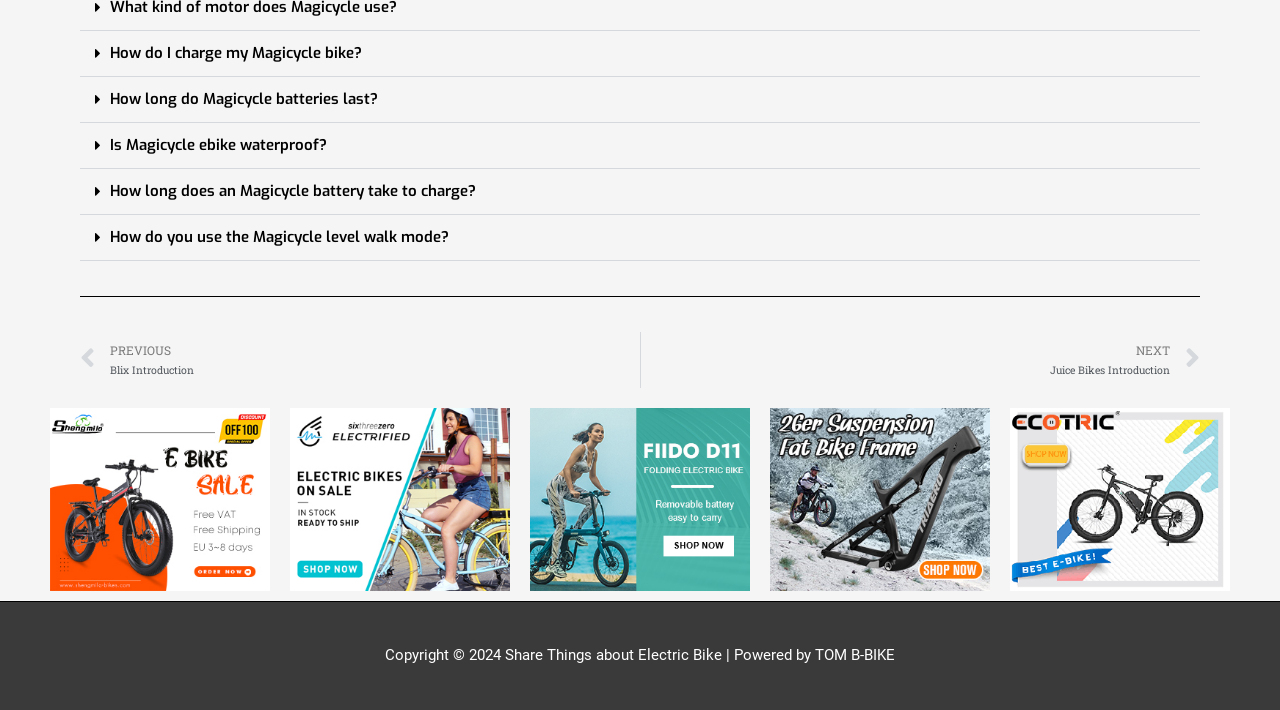Kindly provide the bounding box coordinates of the section you need to click on to fulfill the given instruction: "View 'Fiido D11 Folding Electric Bike'".

[0.414, 0.688, 0.586, 0.716]